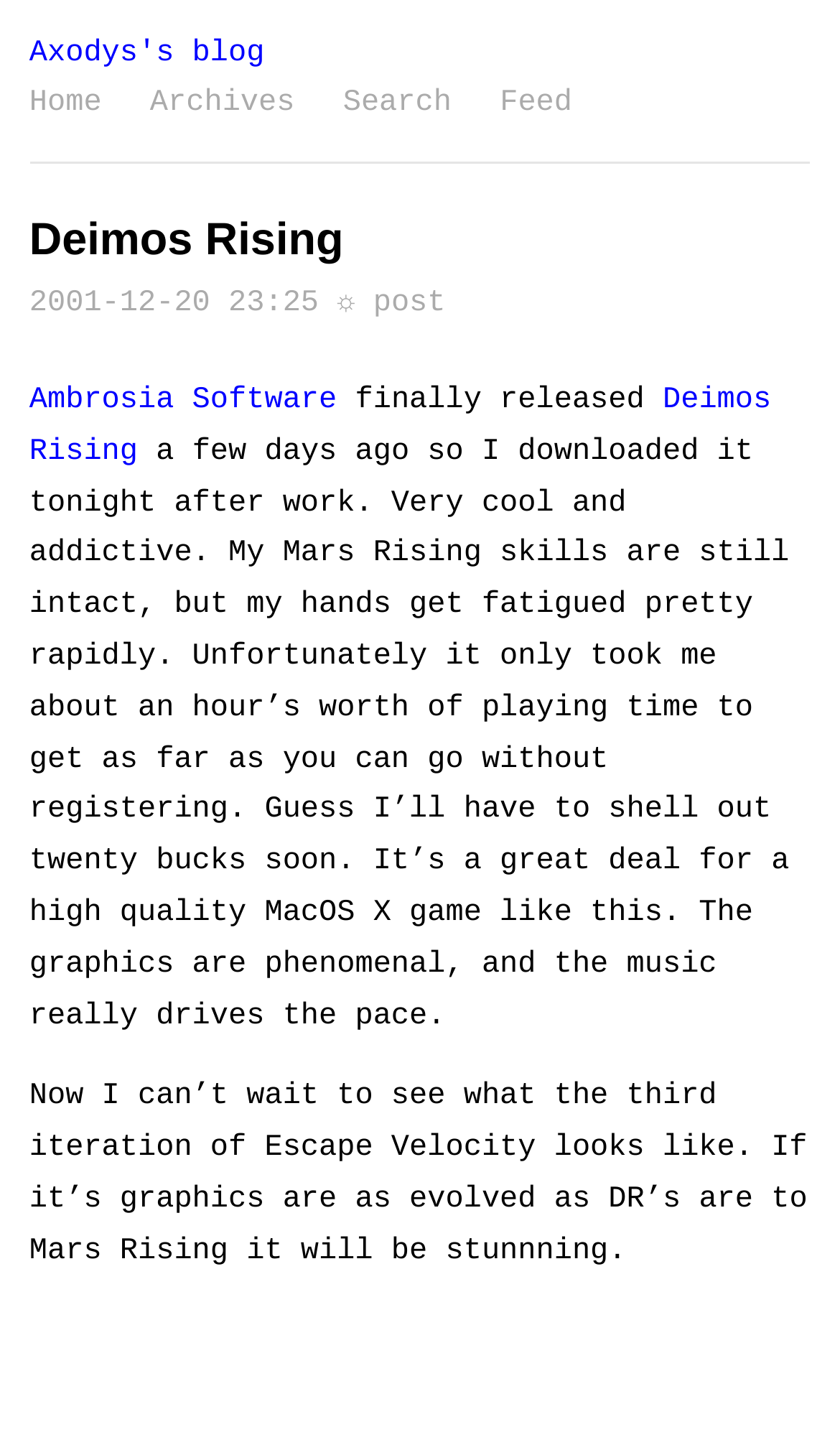Identify the bounding box coordinates of the section that should be clicked to achieve the task described: "go to Axodys's blog".

[0.035, 0.02, 0.315, 0.056]